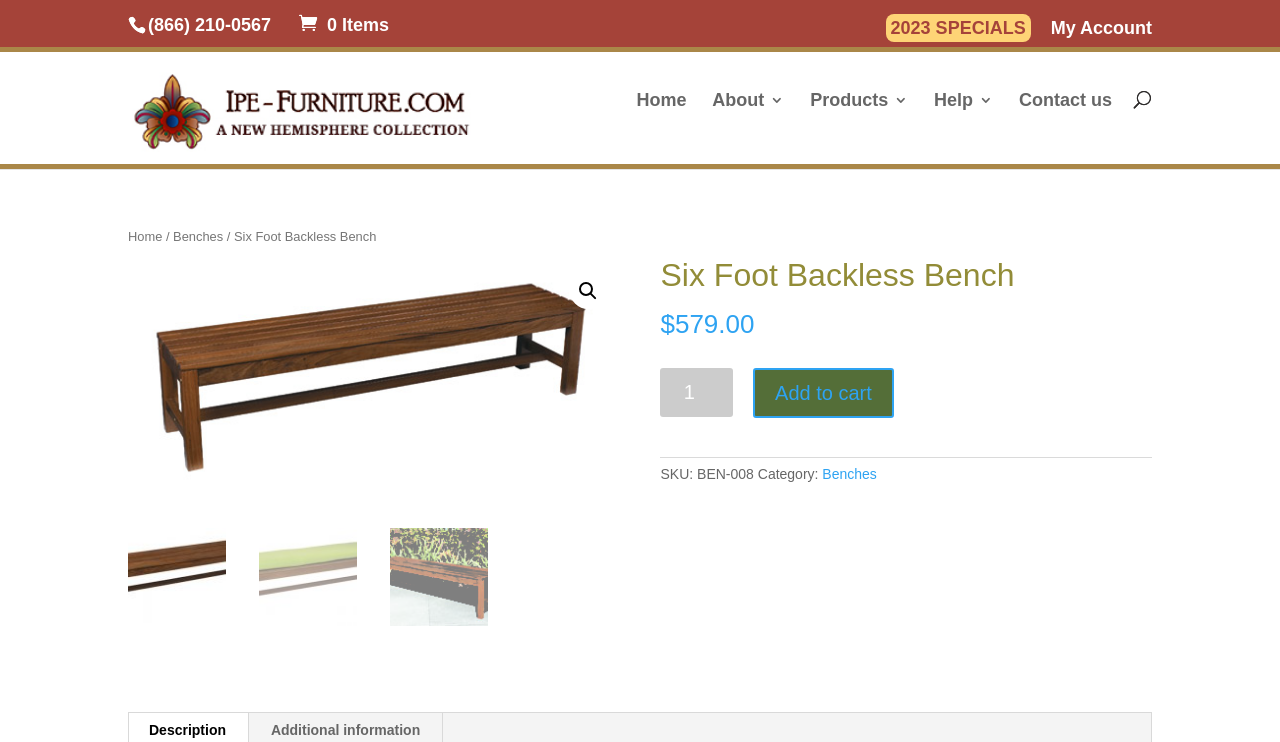Write an extensive caption that covers every aspect of the webpage.

This webpage is about a Six Foot Backless Bench from Ipe Furniture. At the top left, there is a phone number, (866) 210-0567, and a few links to 2023 SPECIALS, My Account, and a shopping cart with 0 items. On the top right, there is a logo of Ipe Furniture with a link to the homepage.

Below the logo, there is a navigation menu with links to Home, About, Products, Help, and Contact us. Next to the navigation menu, there is a search bar with a search icon and a placeholder text "Search for:".

The main content of the page is about the Six Foot Backless Bench. There is a breadcrumb navigation showing the path from Home to Benches to the current product. The product name, Six Foot Backless Bench, is displayed in a large font, and below it, there is a price of $579.00.

On the right side of the product name, there is a quantity selector and an "Add to cart" button. Below the price, there is a product description section with the product's SKU, BEN-008, and its category, Benches, which is a link to the Benches category page.

There are three small images at the bottom left of the page, and two larger images on the right side, showcasing the product from different angles.